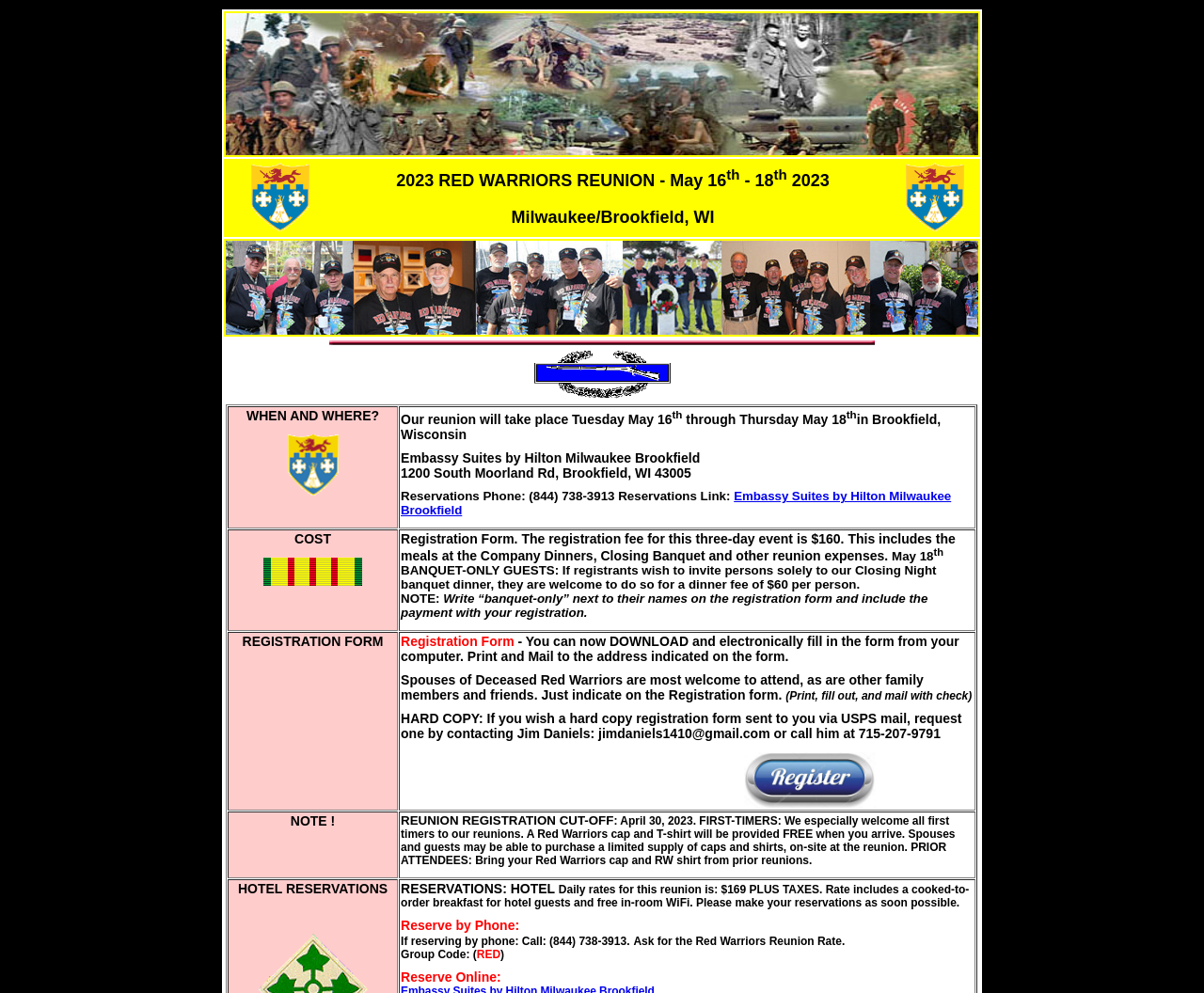Observe the image and answer the following question in detail: Where is the reunion taking place?

The location of the reunion can be found in the third row of the webpage, where it is written as 'Our reunion will take place Tuesday May 16th through Thursday May 18th in Brookfield, Wisconsin'.